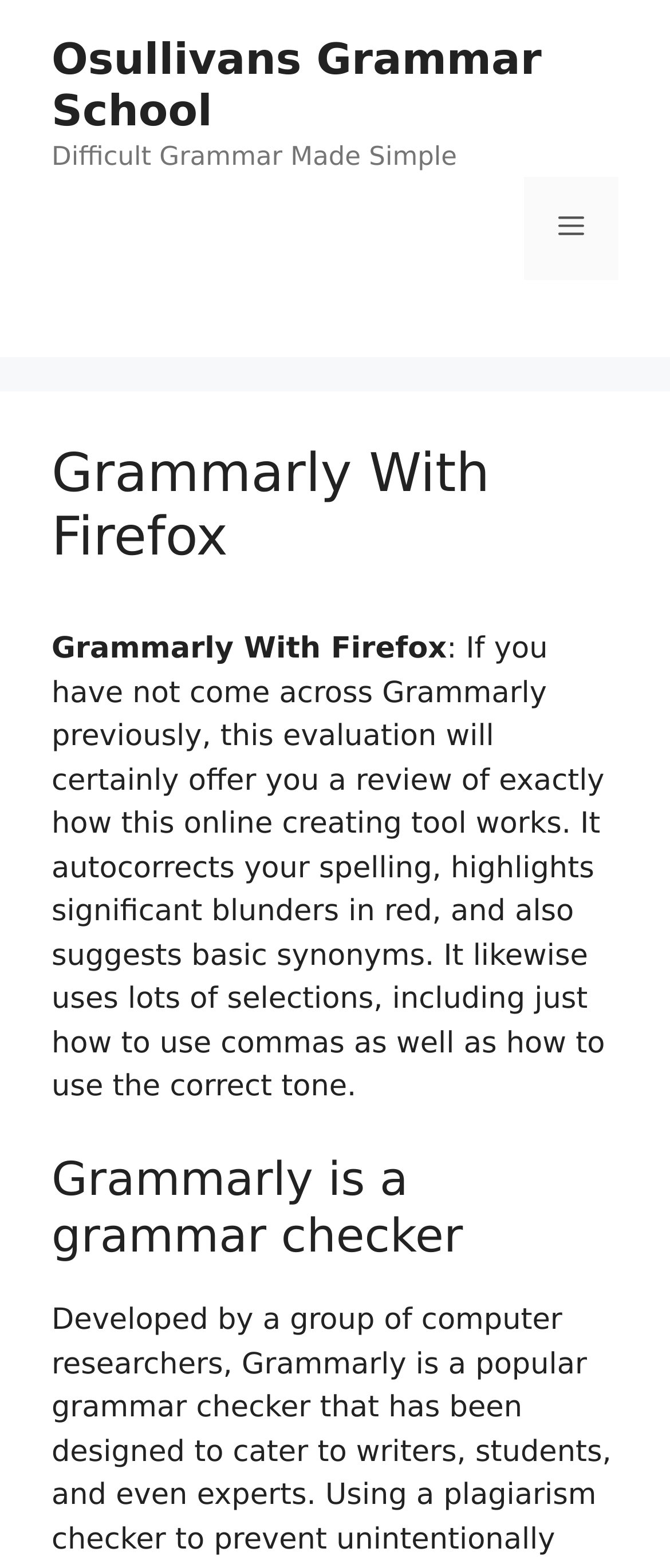Is there a menu button on the page?
Using the image, give a concise answer in the form of a single word or short phrase.

Yes